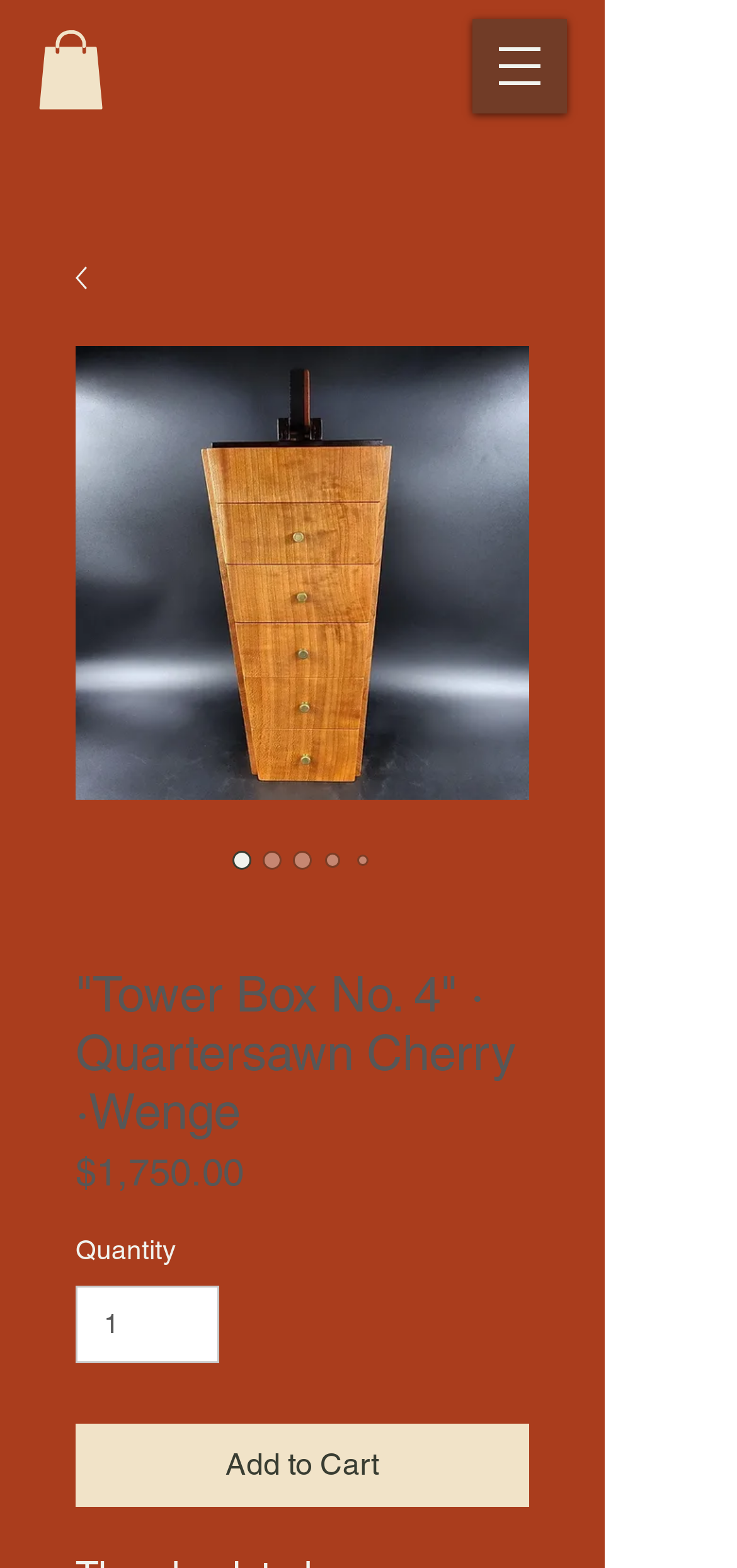From the element description aria-label="Open navigation menu", predict the bounding box coordinates of the UI element. The coordinates must be specified in the format (top-left x, top-left y, bottom-right x, bottom-right y) and should be within the 0 to 1 range.

[0.641, 0.012, 0.769, 0.072]